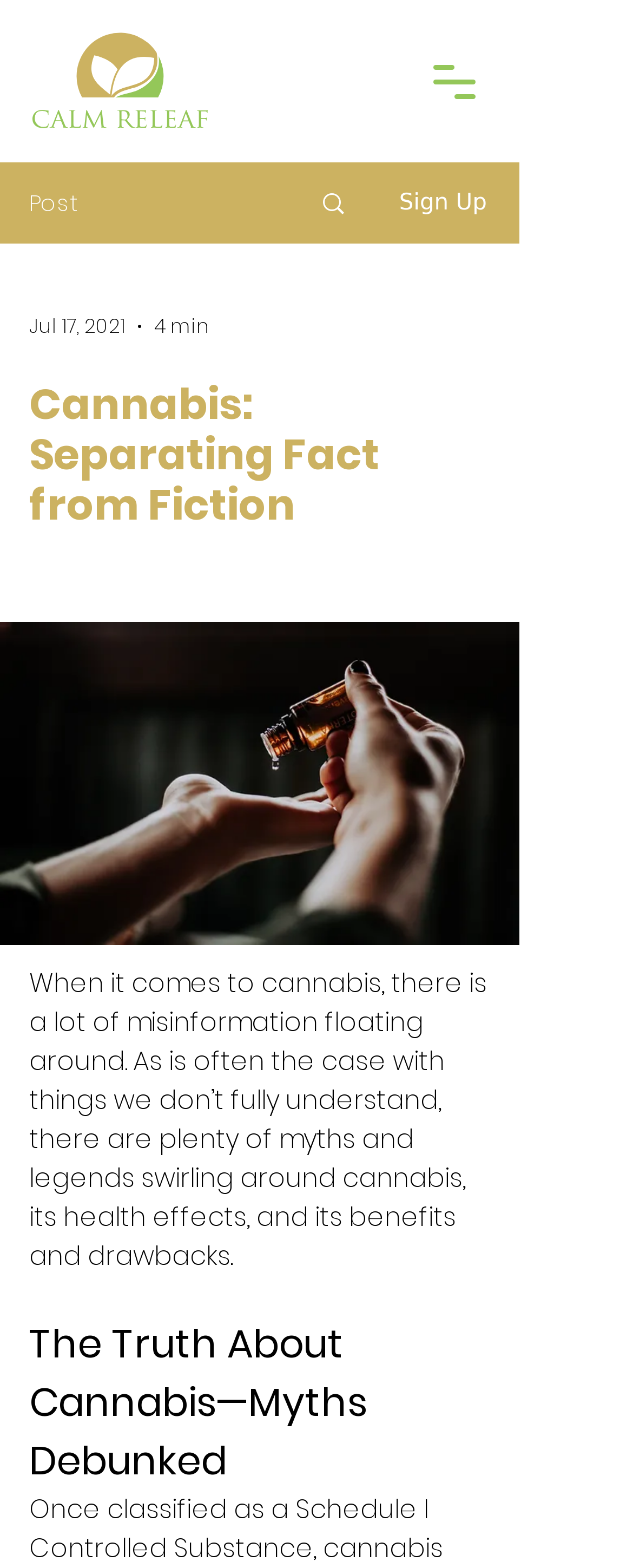What is the title of the section below the article?
Please answer the question with as much detail as possible using the screenshot.

The webpage has a section below the article with the title 'The Truth About Cannabis—Myths Debunked', which is indicated by the heading element.